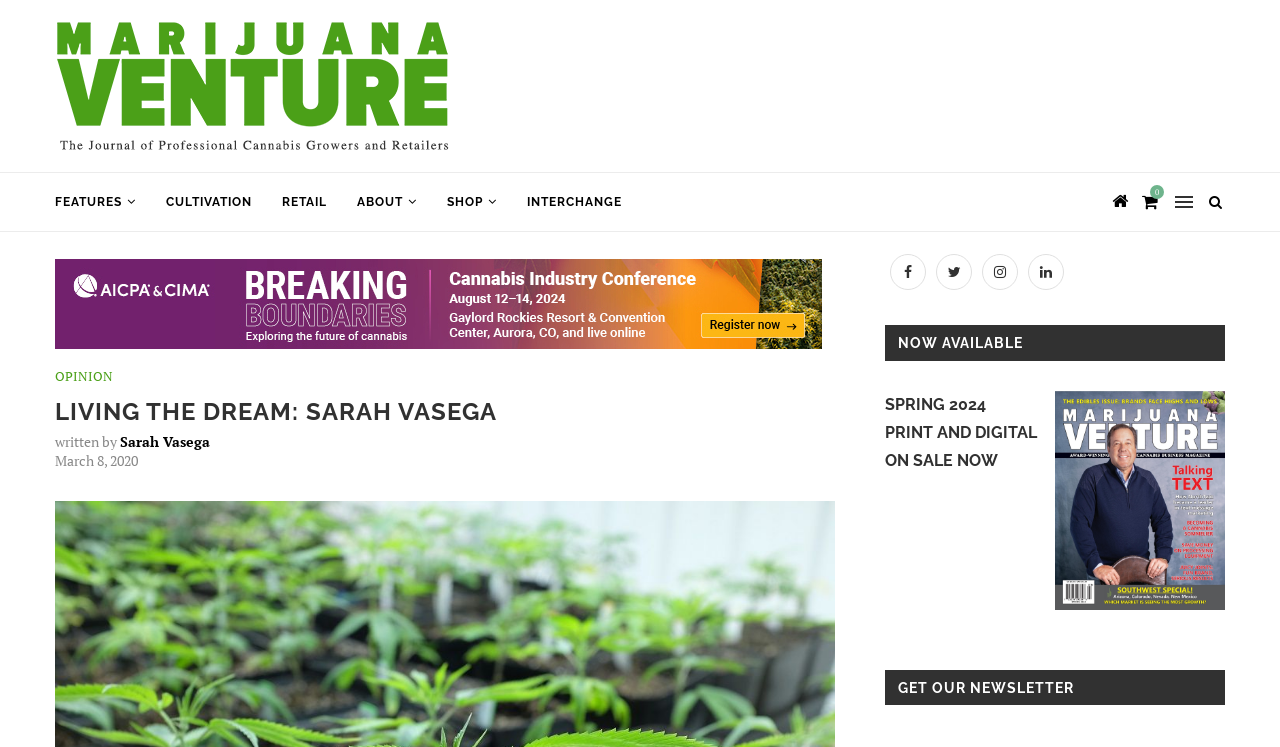Could you find the bounding box coordinates of the clickable area to complete this instruction: "Visit the 'Warehouse Management' page"?

None